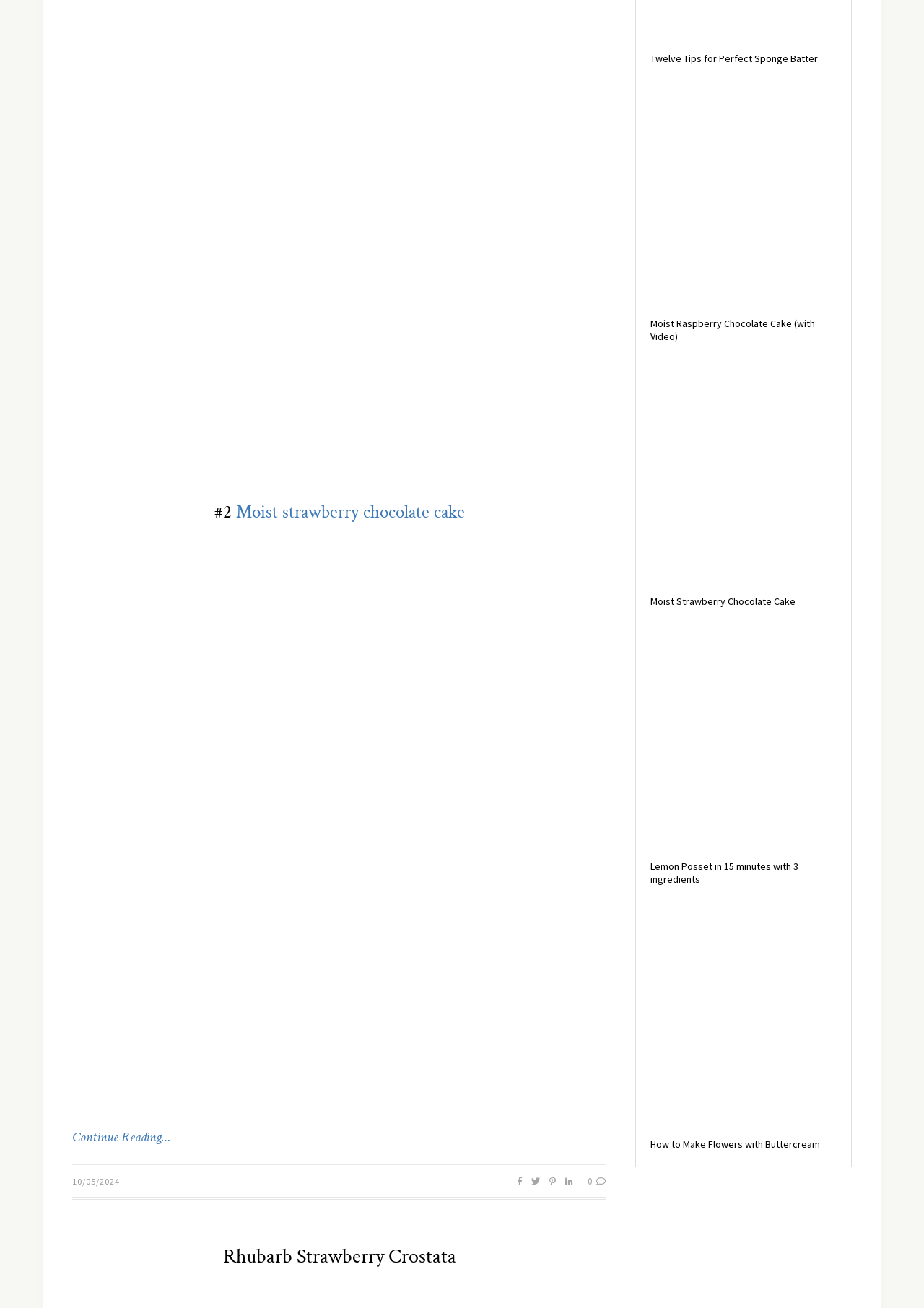Pinpoint the bounding box coordinates of the element that must be clicked to accomplish the following instruction: "Open the 'Moist Raspberry Chocolate Cake (with Video)' page". The coordinates should be in the format of four float numbers between 0 and 1, i.e., [left, top, right, bottom].

[0.704, 0.242, 0.882, 0.262]